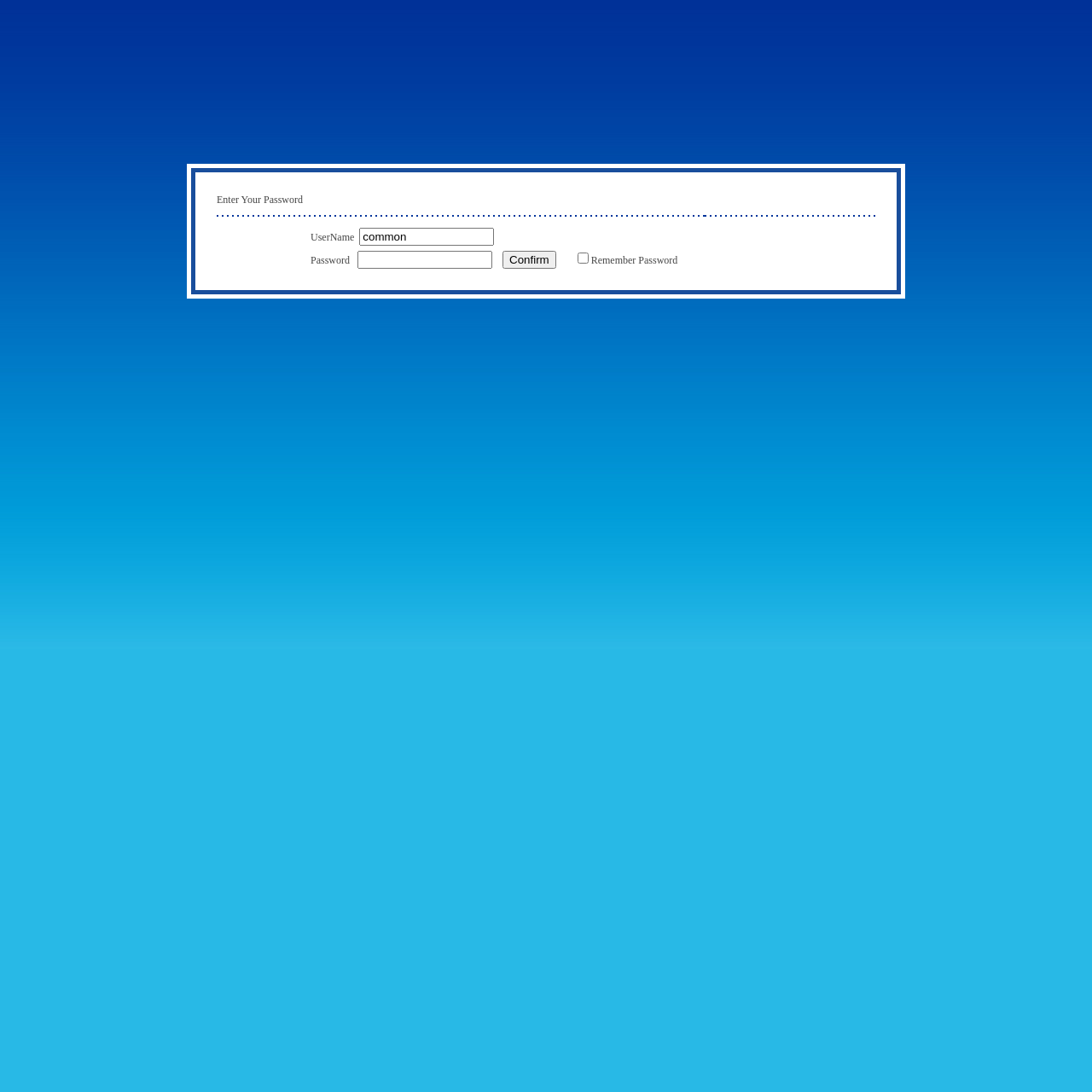How many input fields are there?
Give a one-word or short-phrase answer derived from the screenshot.

2